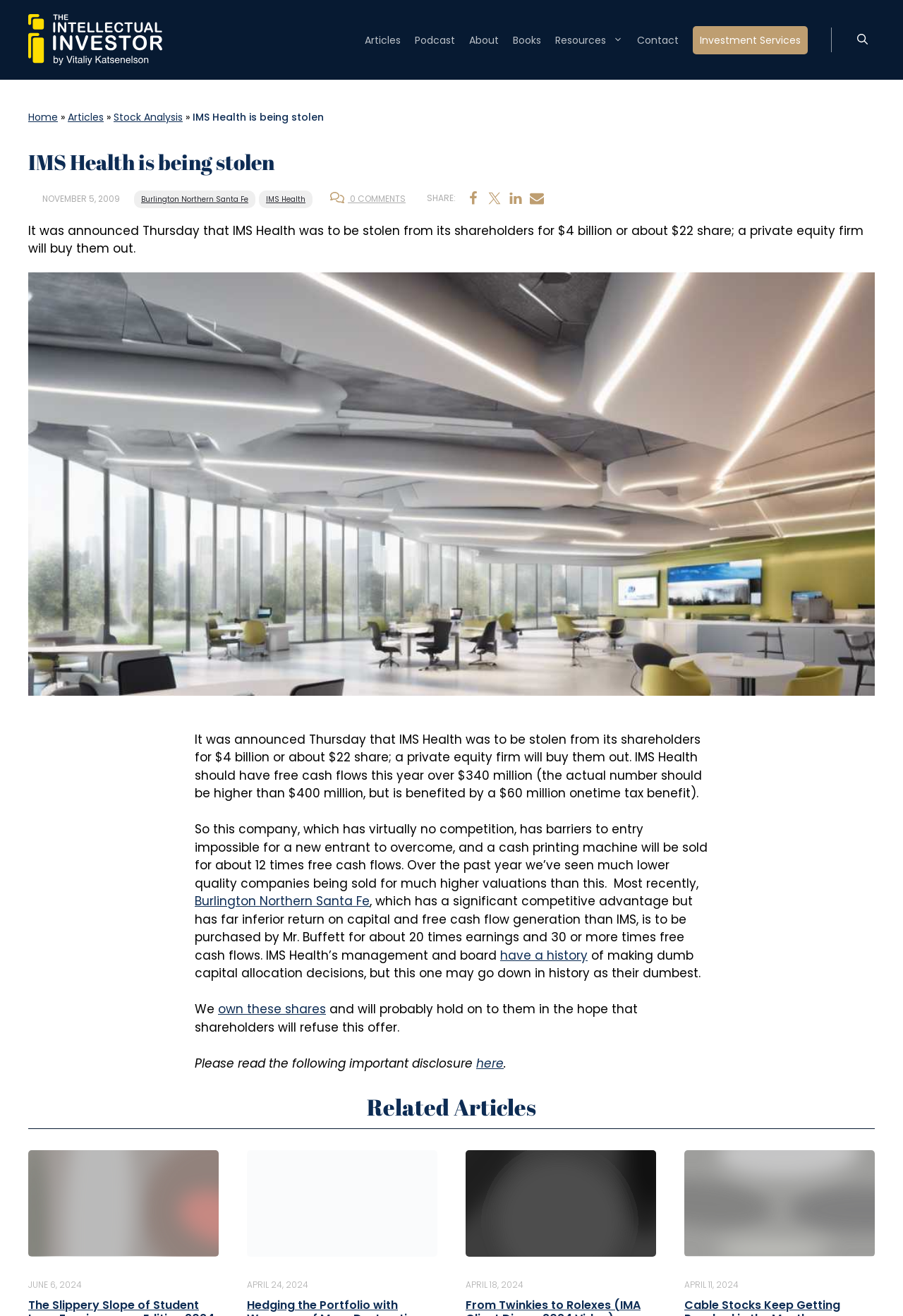Reply to the question with a brief word or phrase: What are the sharing options available?

Facebook, Twitter, LinkedIn, Email